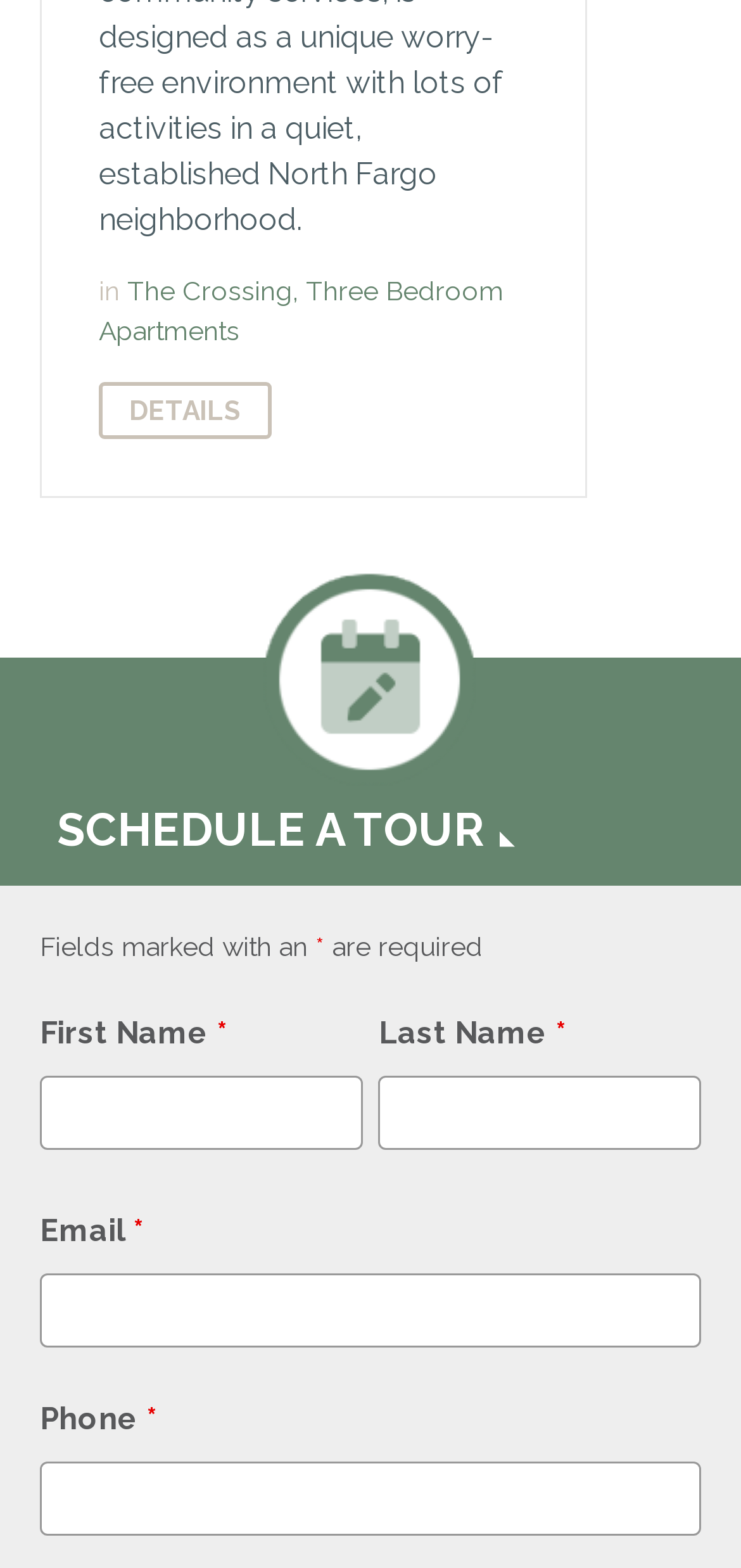Determine the bounding box coordinates for the HTML element described here: "Three Bedroom Apartments".

[0.133, 0.176, 0.679, 0.221]